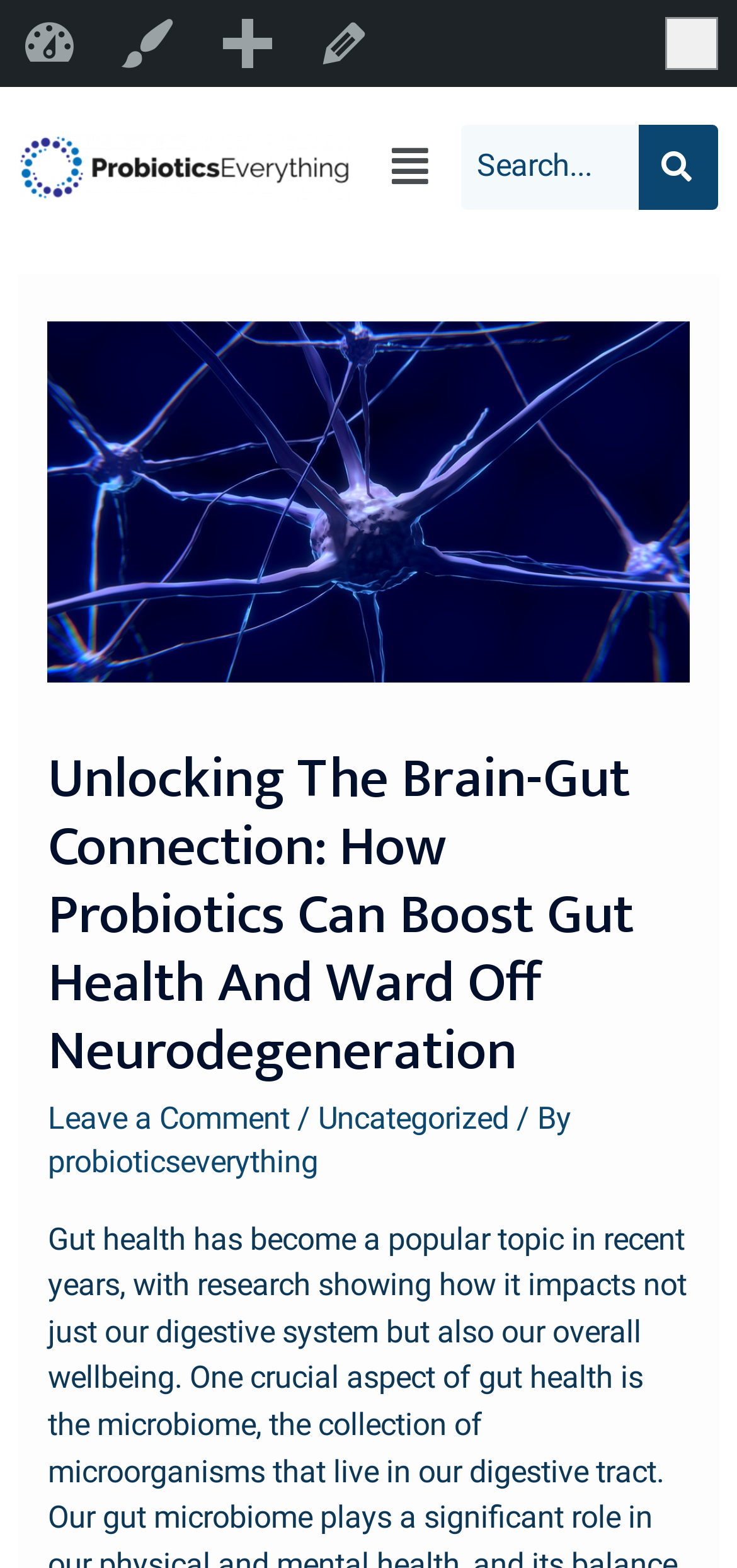Determine the main headline from the webpage and extract its text.

Unlocking The Brain-Gut Connection: How Probiotics Can Boost Gut Health And Ward Off Neurodegeneration